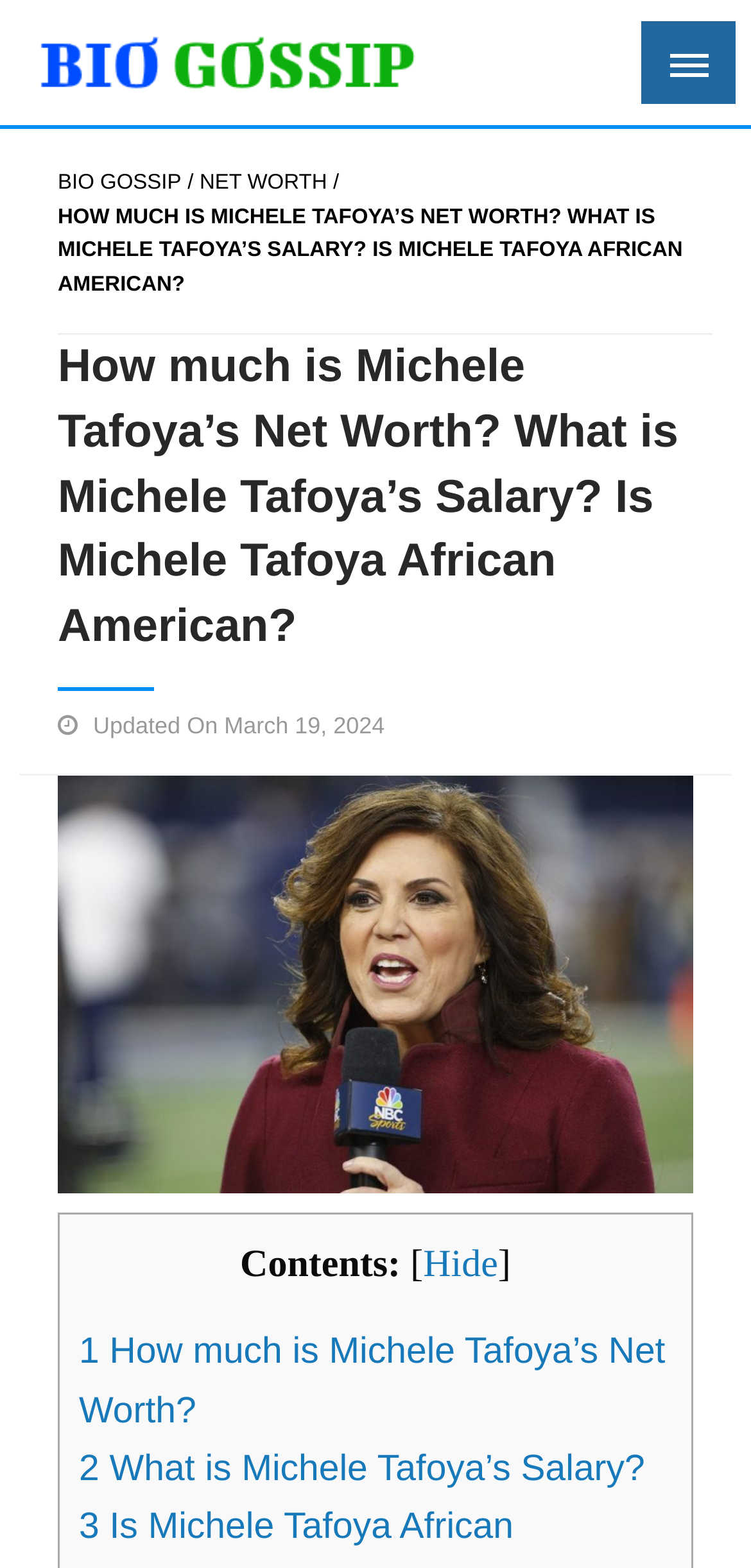Identify the bounding box coordinates of the area you need to click to perform the following instruction: "Click on the How much is Michele Tafoya’s Net Worth? link".

[0.077, 0.494, 0.923, 0.761]